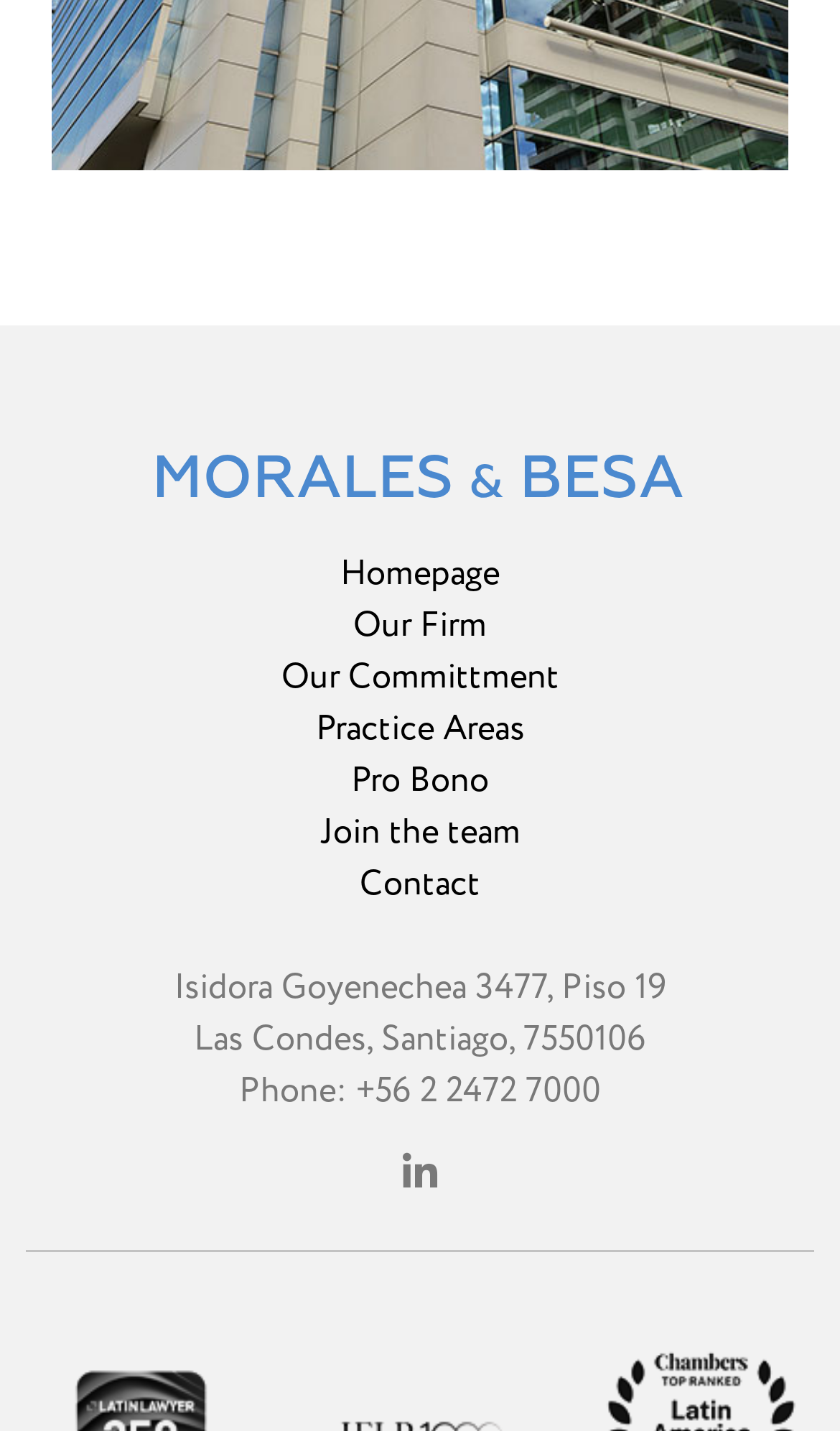Please identify the bounding box coordinates of the element I should click to complete this instruction: 'learn about our firm'. The coordinates should be given as four float numbers between 0 and 1, like this: [left, top, right, bottom].

[0.421, 0.421, 0.579, 0.455]